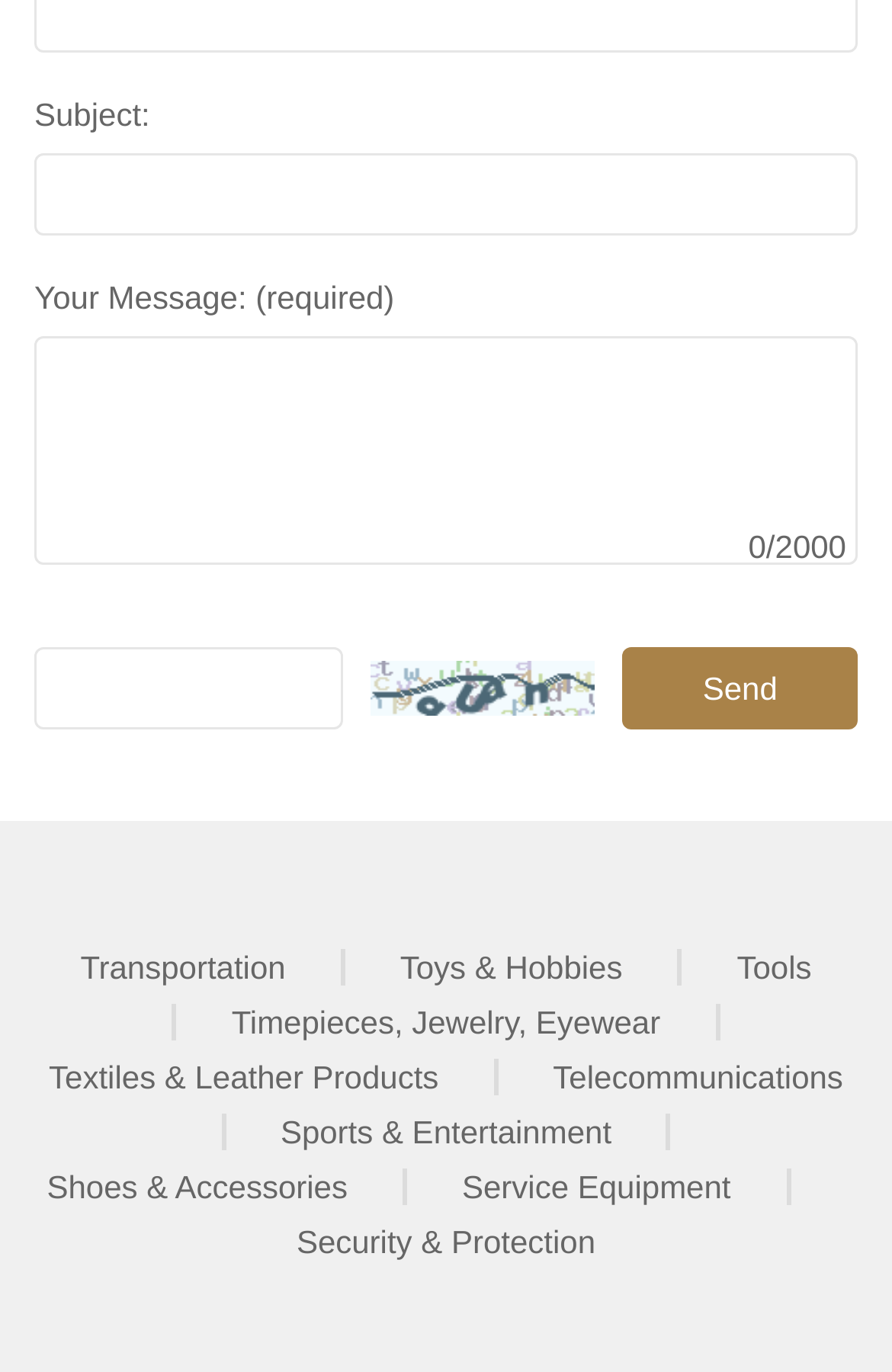Respond to the following question with a brief word or phrase:
What is the maximum character limit for the message?

2000